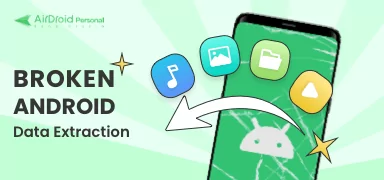Describe the image with as much detail as possible.

The image illustrates a vibrant graphic promoting data extraction solutions for broken Android devices, featuring the text "BROKEN ANDROID Data Extraction." It showcases a stylized smartphone display with a cracked screen, symbolizing the challenges faced when retrieving data from damaged devices. Surrounding the phone are colorful icons representing different types of data, such as music, photos, and files, highlighting the functionality of AirDroid Personal in facilitating the extraction process. The design conveys a sense of ease and possibility, suggesting that even in difficult situations, users can successfully recover their important files and information.